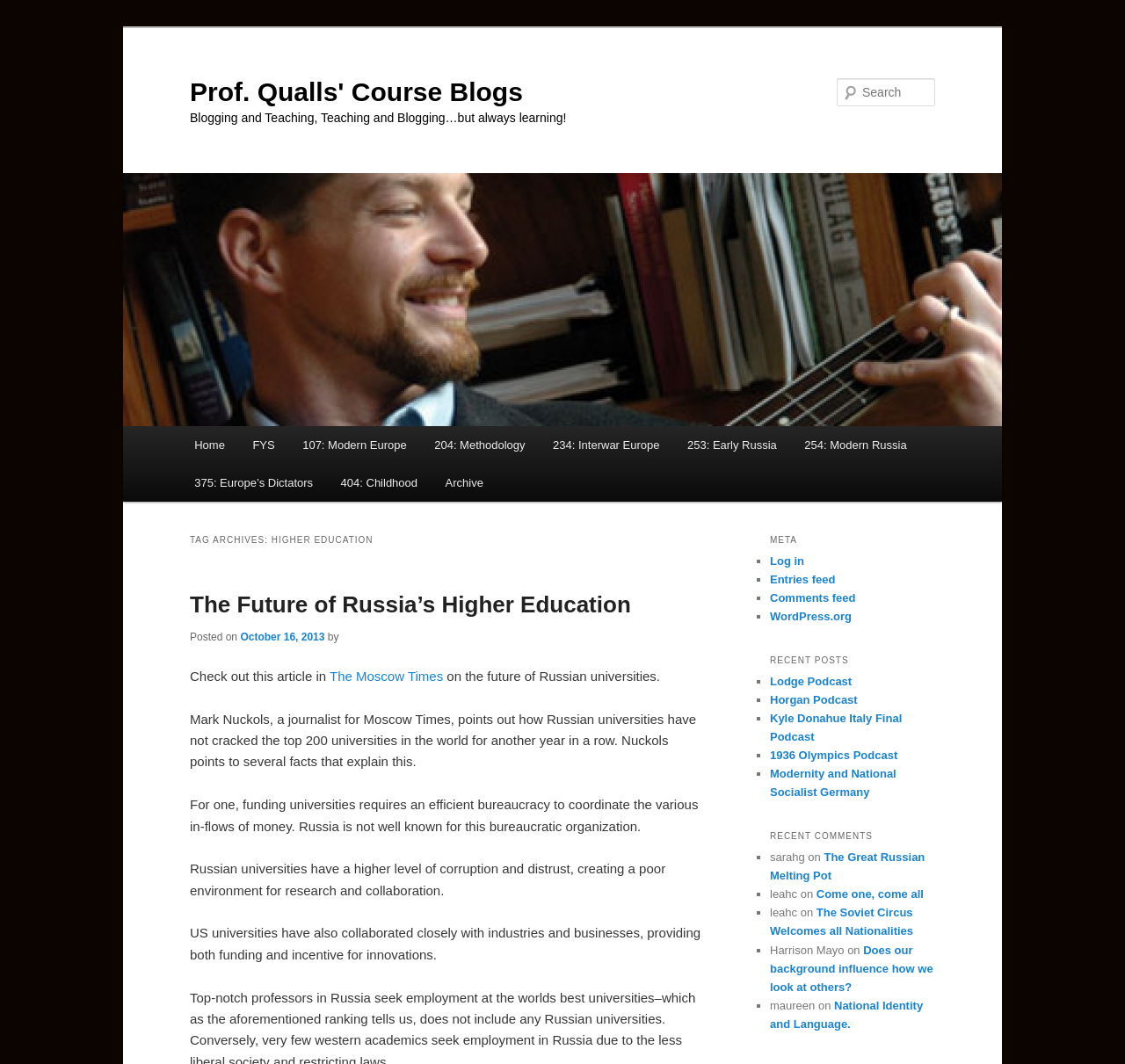How many links are in the main menu?
From the image, provide a succinct answer in one word or a short phrase.

9